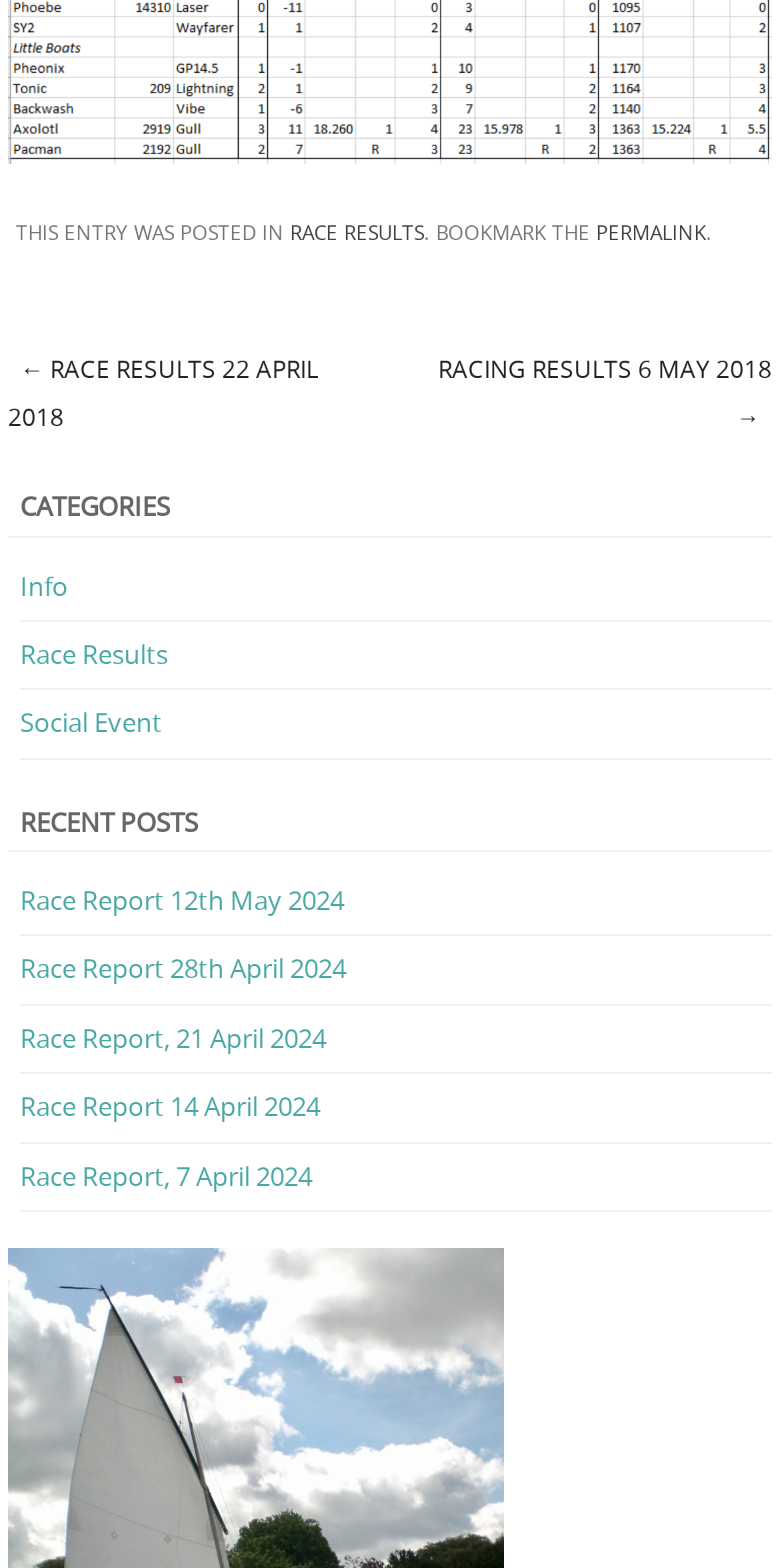Respond to the following question with a brief word or phrase:
How many recent posts are listed?

5